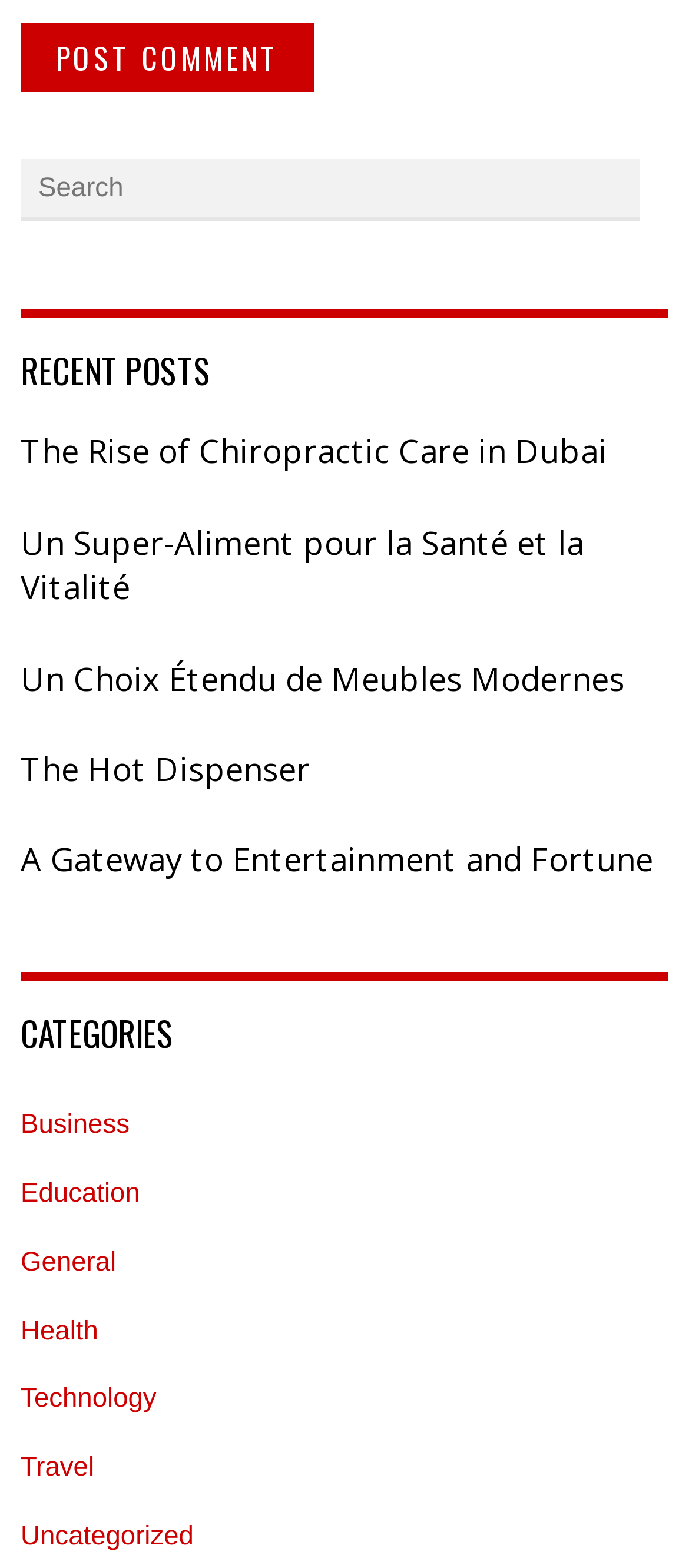Is there a search function on the webpage?
Please describe in detail the information shown in the image to answer the question.

There is a textbox with the placeholder 'Search' which suggests that the webpage has a search function that allows users to search for specific content.